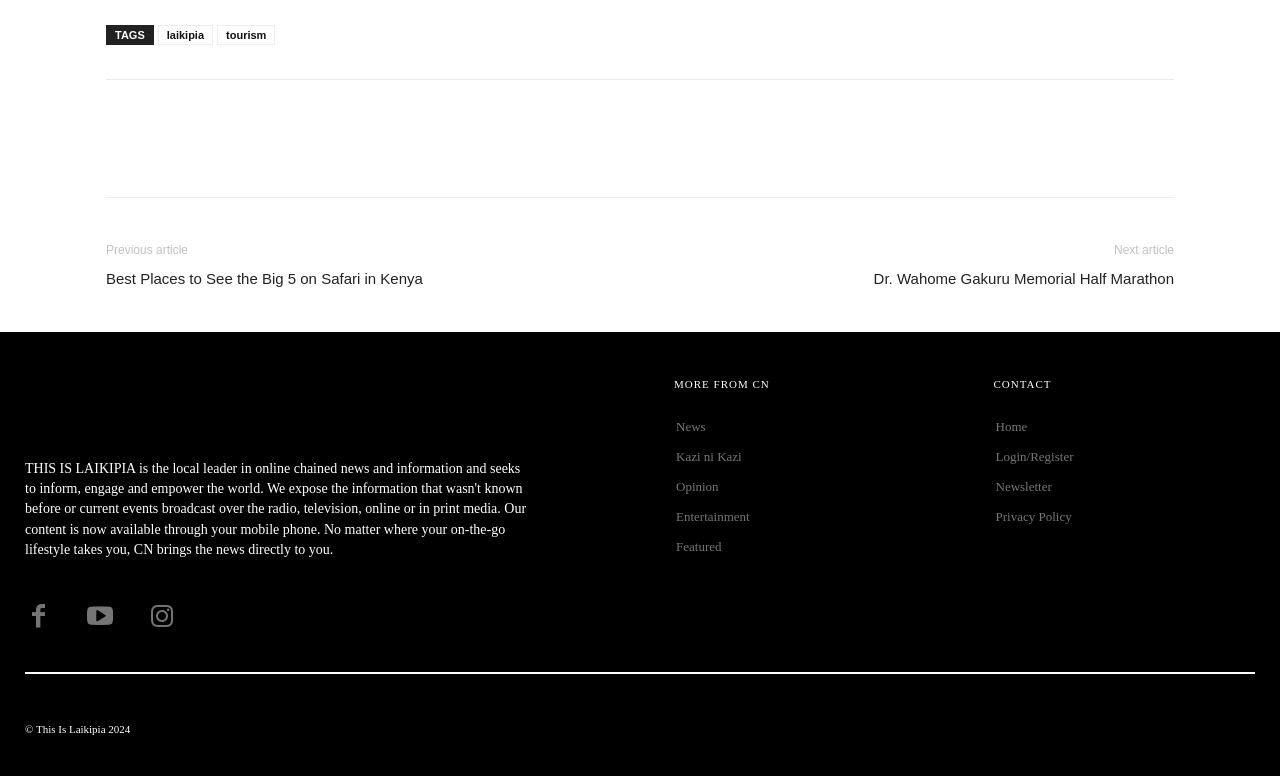What is the title of the article next to the 'Previous article' link?
Refer to the image and provide a one-word or short phrase answer.

Best Places to See the Big 5 on Safari in Kenya